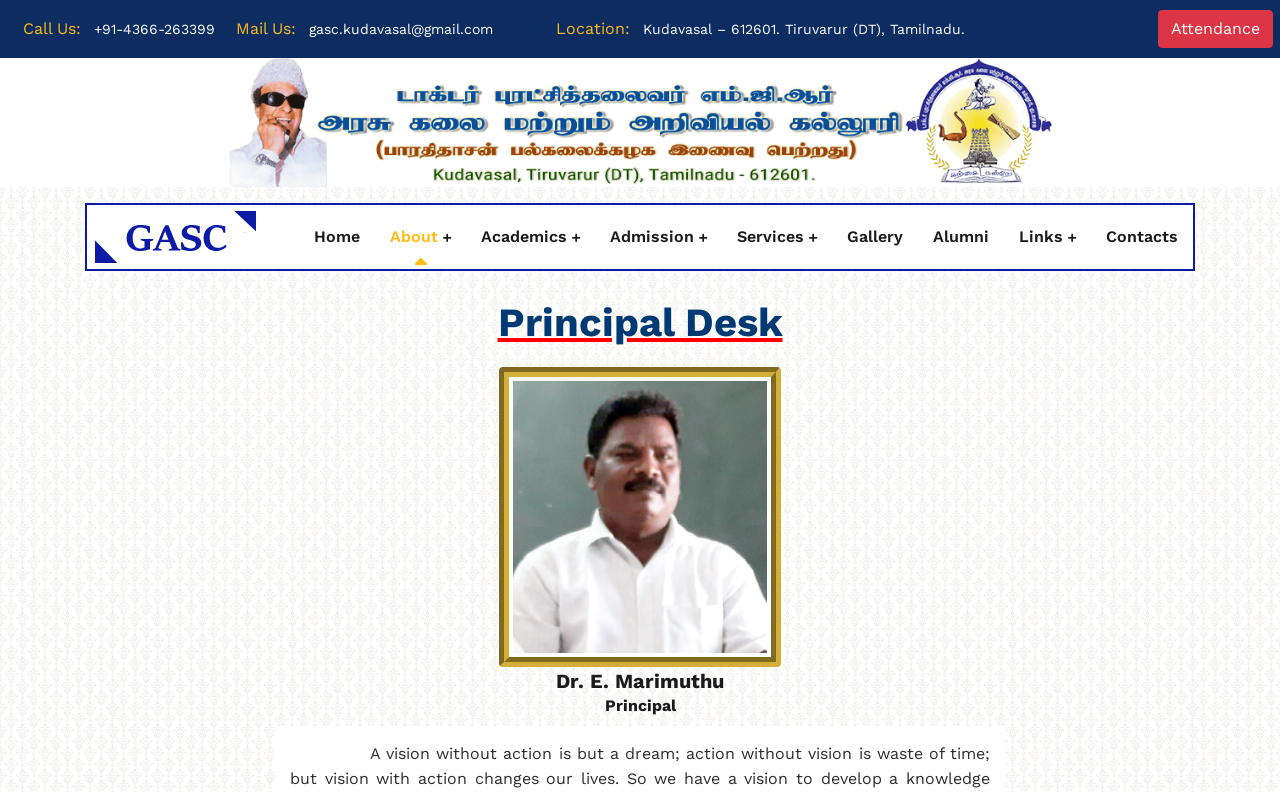Please provide a detailed answer to the question below based on the screenshot: 
What is the email address to contact the college?

I found the email address by looking at the 'Mail Us:' section on the webpage, which is accompanied by a link with the email address gasc.kudavasal@gmail.com.